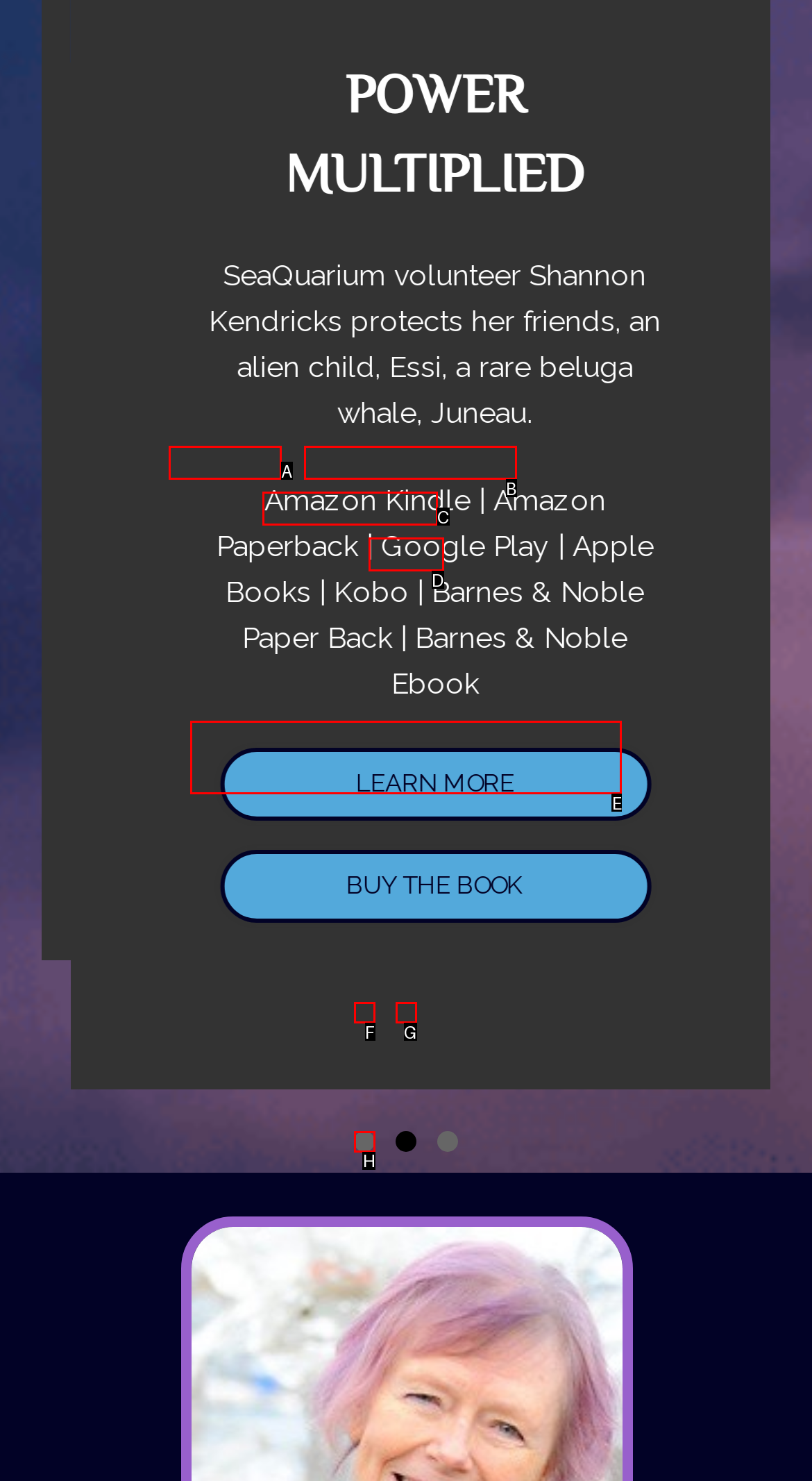Tell me which option I should click to complete the following task: View page 1 Answer with the option's letter from the given choices directly.

H